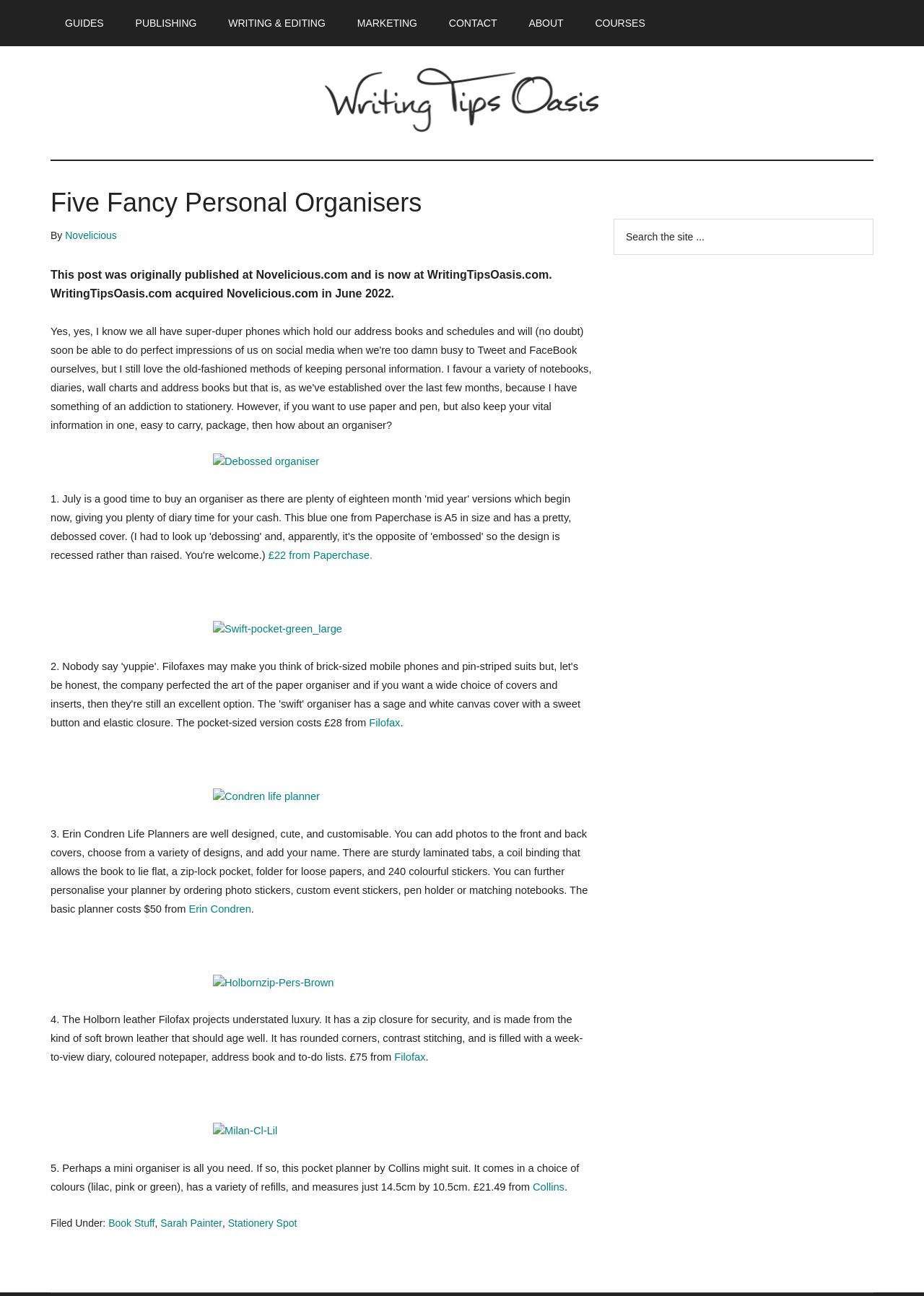Please identify the coordinates of the bounding box that should be clicked to fulfill this instruction: "Click on the 'GUIDES' link".

[0.055, 0.0, 0.128, 0.036]